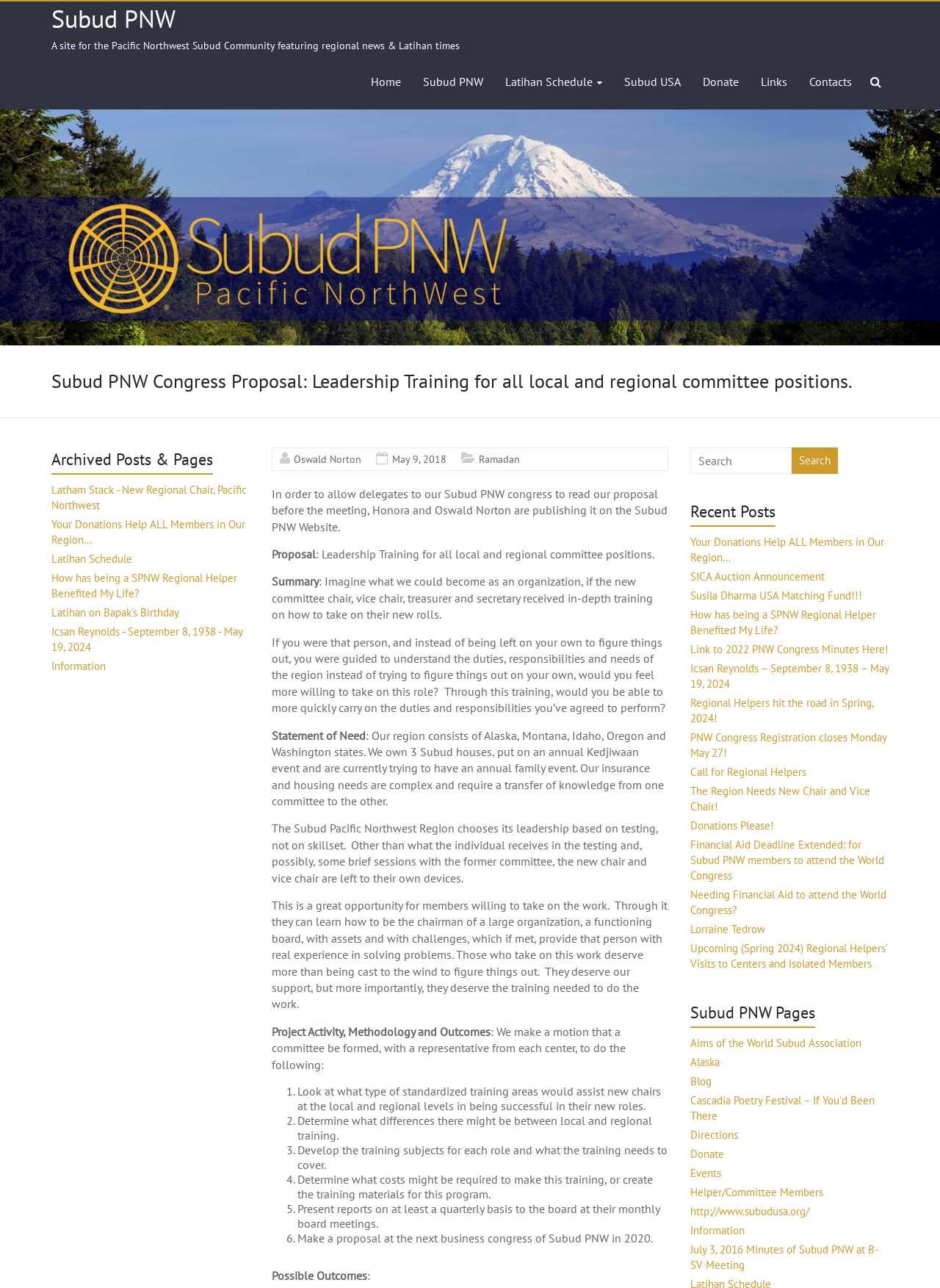Determine the primary headline of the webpage.

Subud PNW Congress Proposal: Leadership Training for all local and regional committee positions.